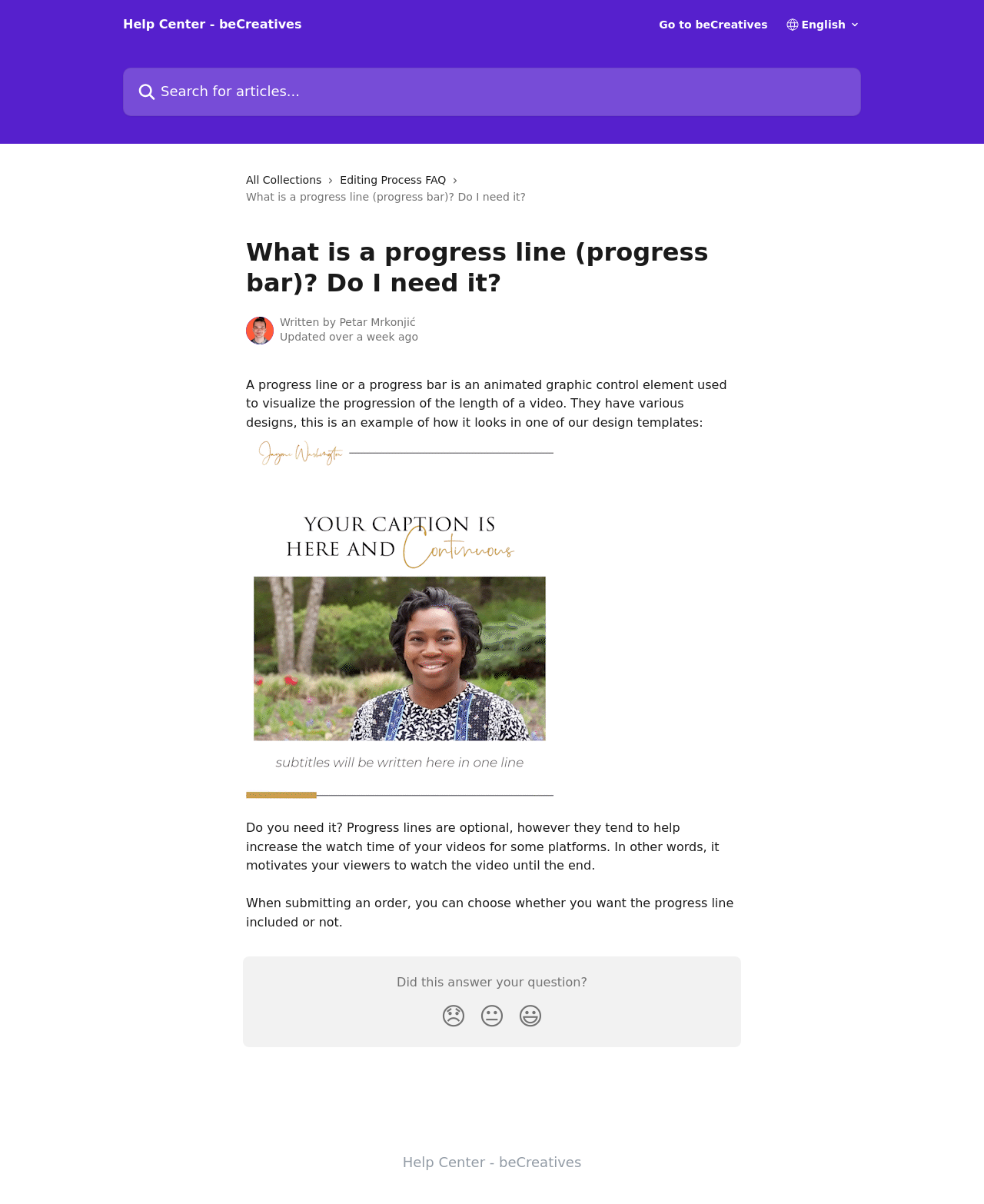Who wrote the article?
Using the visual information, answer the question in a single word or phrase.

Petar Mrkonjić